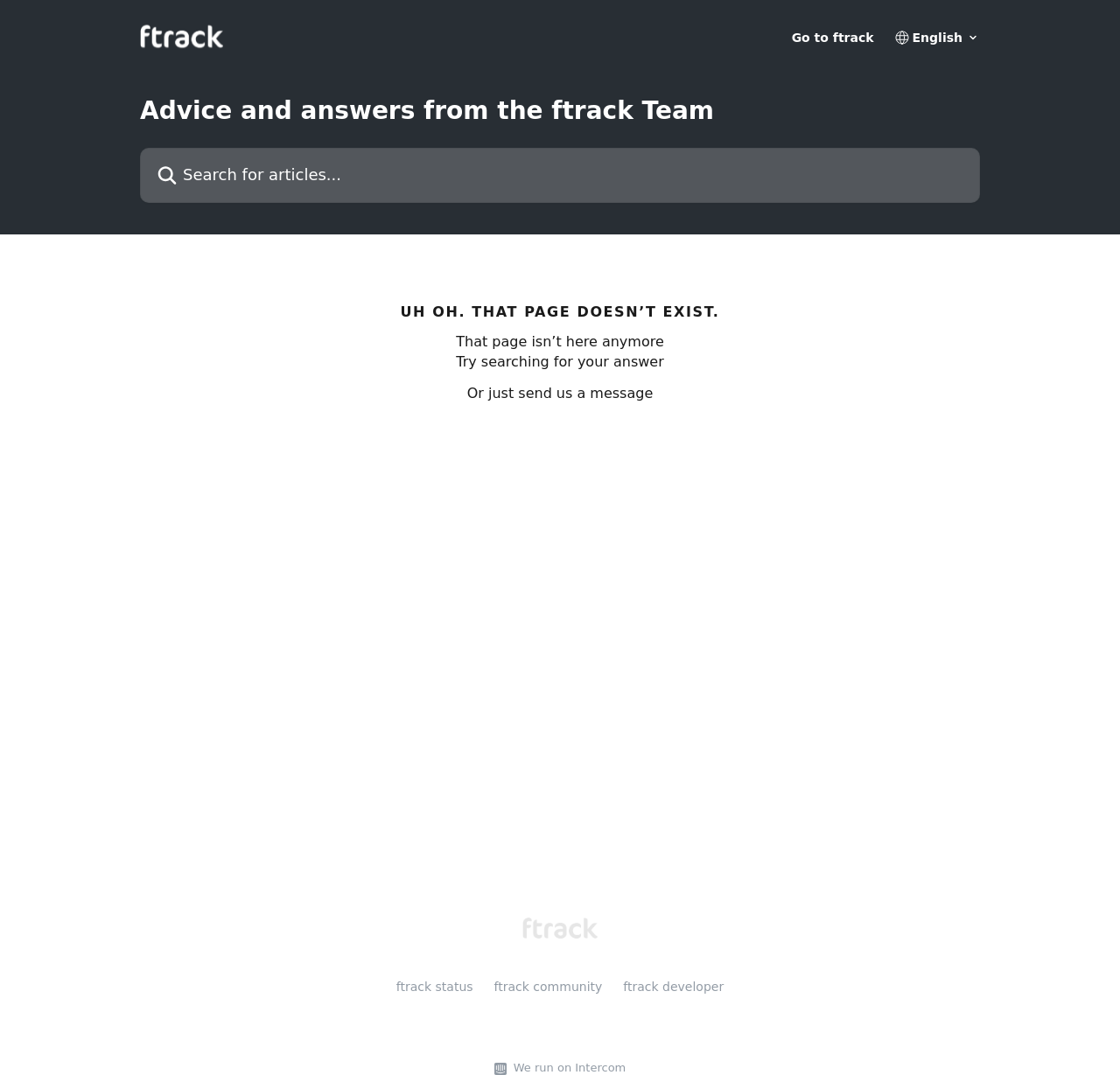Show the bounding box coordinates of the element that should be clicked to complete the task: "Go to ftrack".

[0.707, 0.029, 0.78, 0.041]